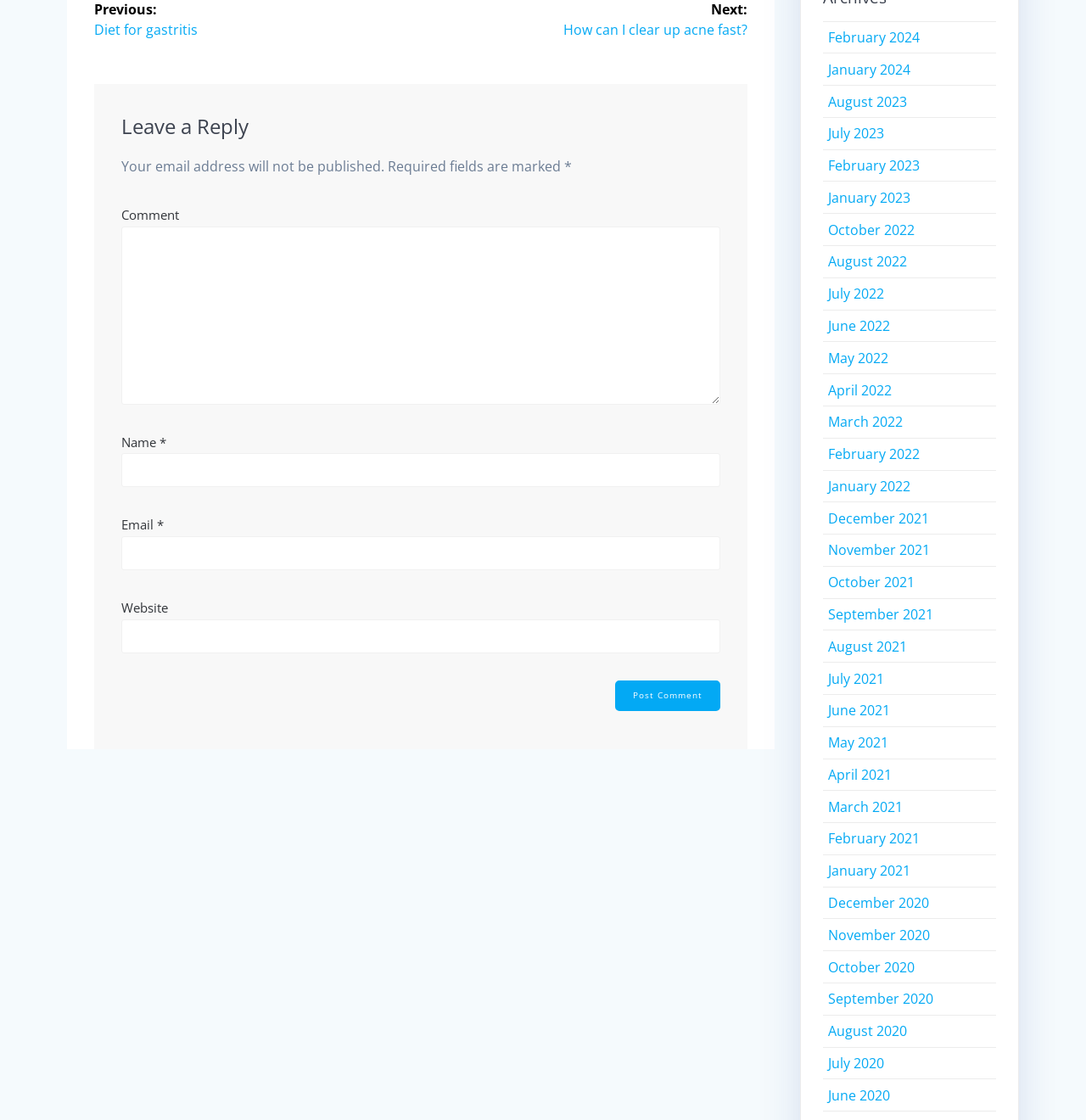Please answer the following question using a single word or phrase: 
What is the purpose of the webpage?

Leave a comment